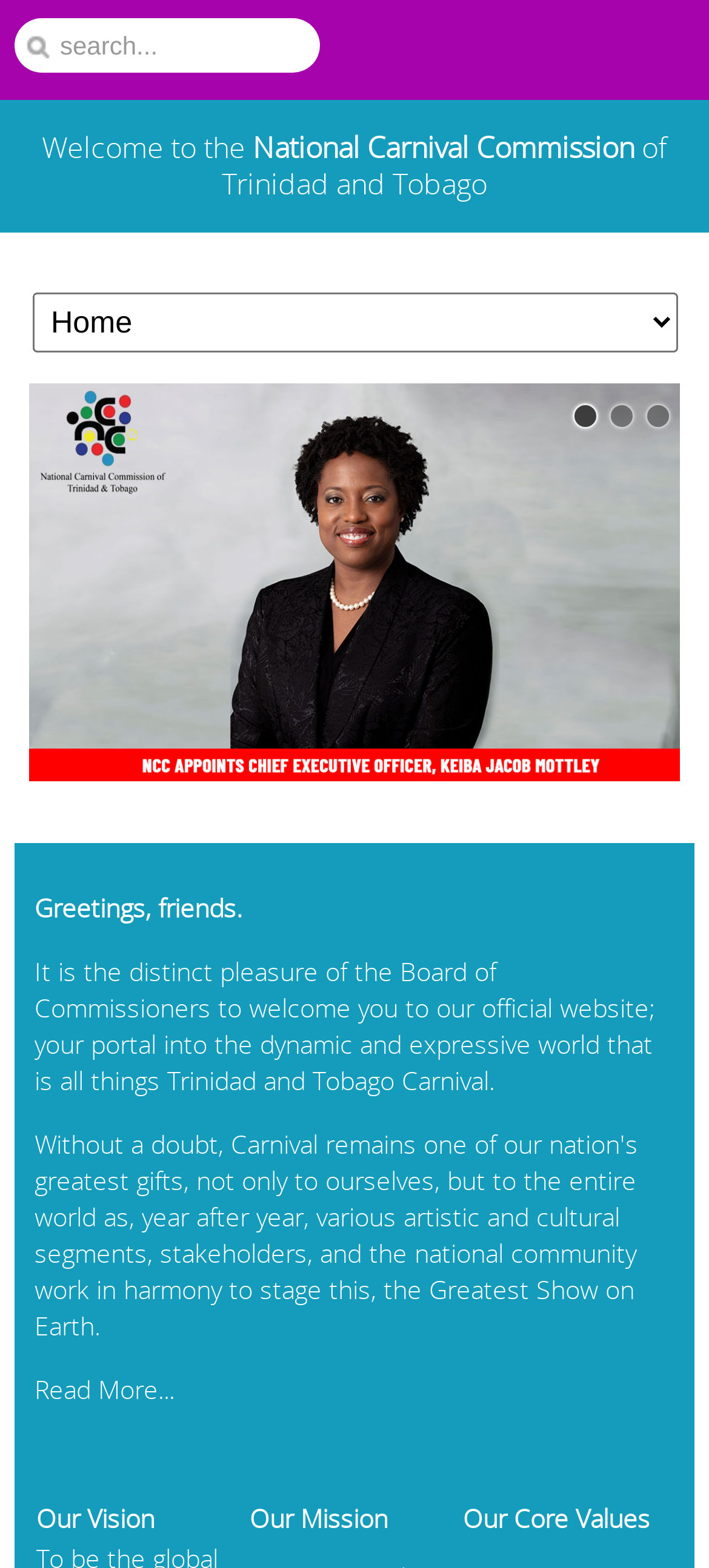Determine the bounding box coordinates for the HTML element mentioned in the following description: "Read More...". The coordinates should be a list of four floats ranging from 0 to 1, represented as [left, top, right, bottom].

[0.049, 0.875, 0.246, 0.897]